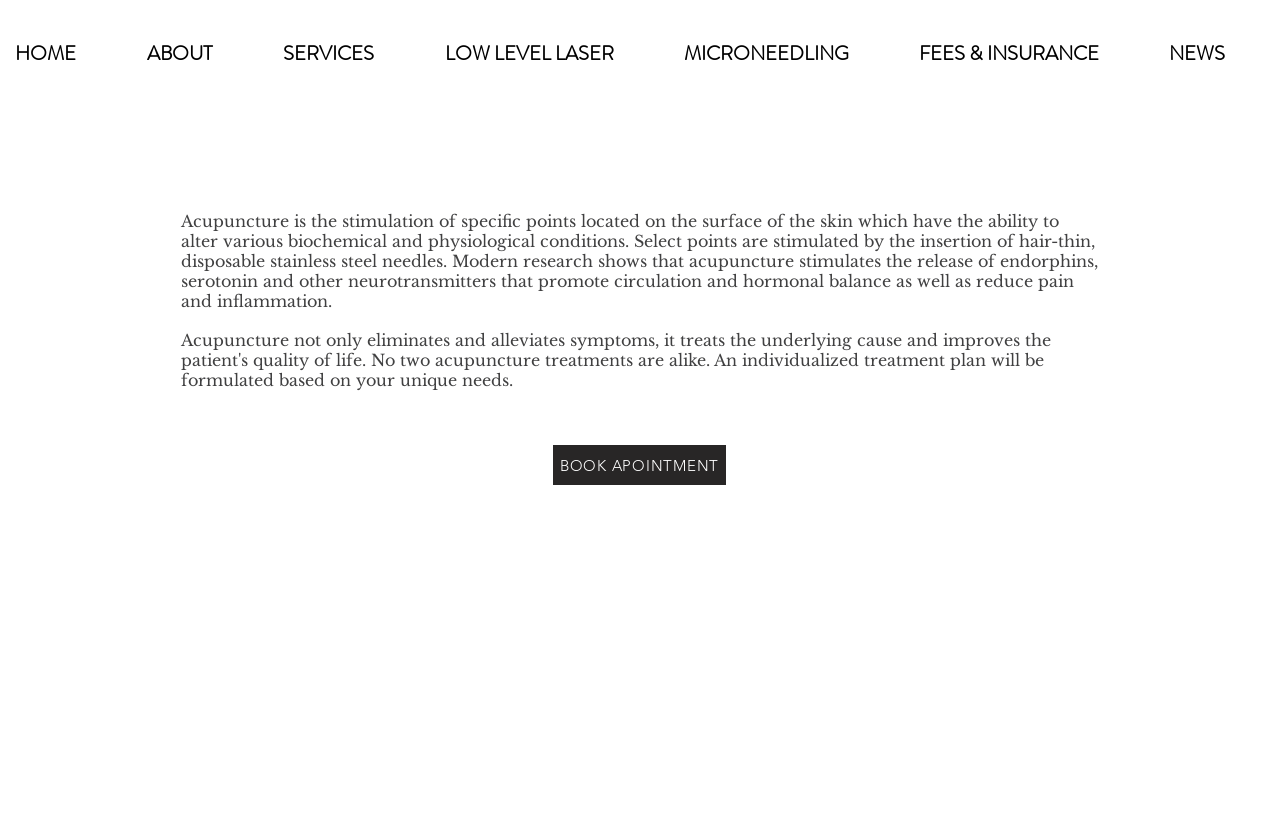Please find the bounding box coordinates of the element that needs to be clicked to perform the following instruction: "go to home page". The bounding box coordinates should be four float numbers between 0 and 1, represented as [left, top, right, bottom].

[0.0, 0.048, 0.103, 0.071]